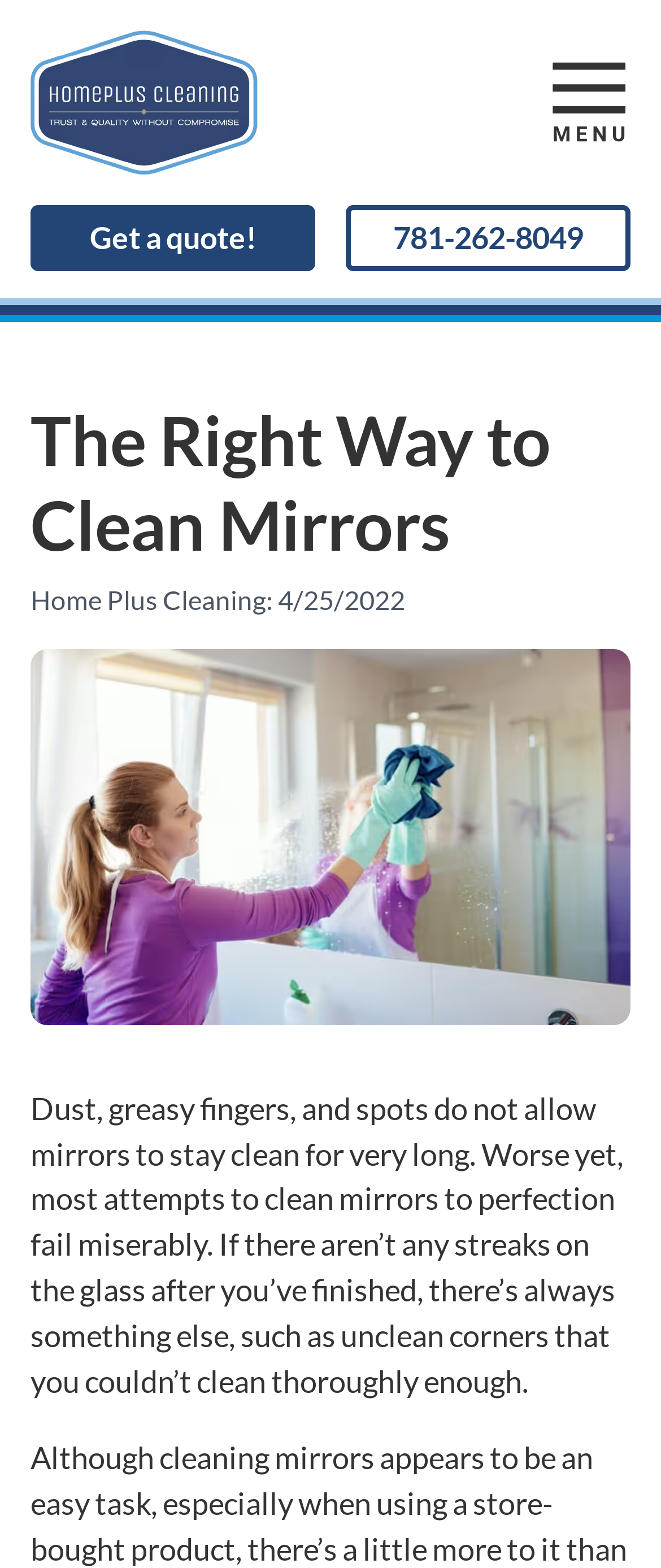What is the topic of the article?
Give a thorough and detailed response to the question.

I found the topic of the article by looking at the heading element with the text 'The Right Way to Clean Mirrors' and the StaticText element with the text describing the challenges of cleaning mirrors.